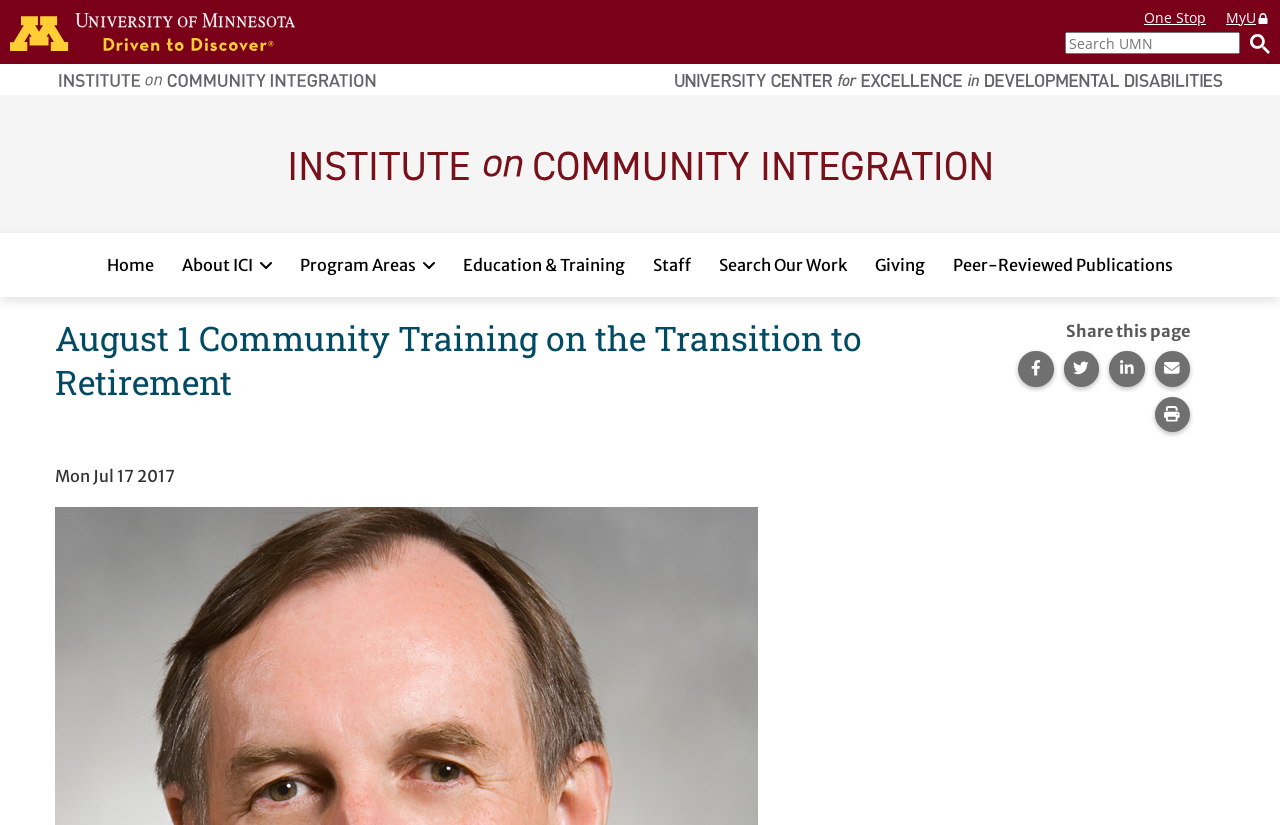Given the element description: "alt="Institute on Community Integration"", predict the bounding box coordinates of this UI element. The coordinates must be four float numbers between 0 and 1, given as [left, top, right, bottom].

[0.043, 0.086, 0.297, 0.107]